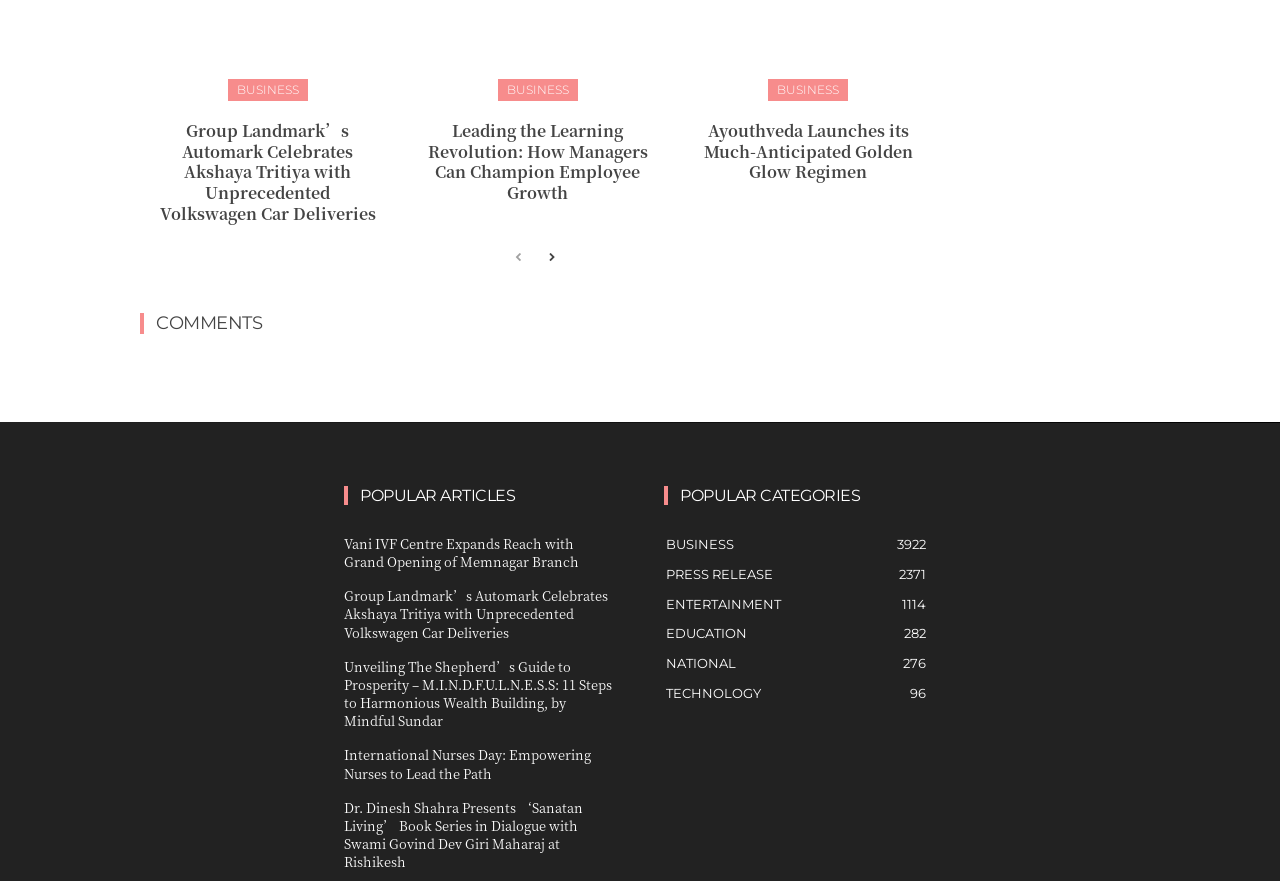What is the title of the first article?
Give a detailed response to the question by analyzing the screenshot.

I looked at the first heading element on the page, which is 'Group Landmark’s Automark Celebrates Akshaya Tritiya with Unprecedented Volkswagen Car Deliveries'.